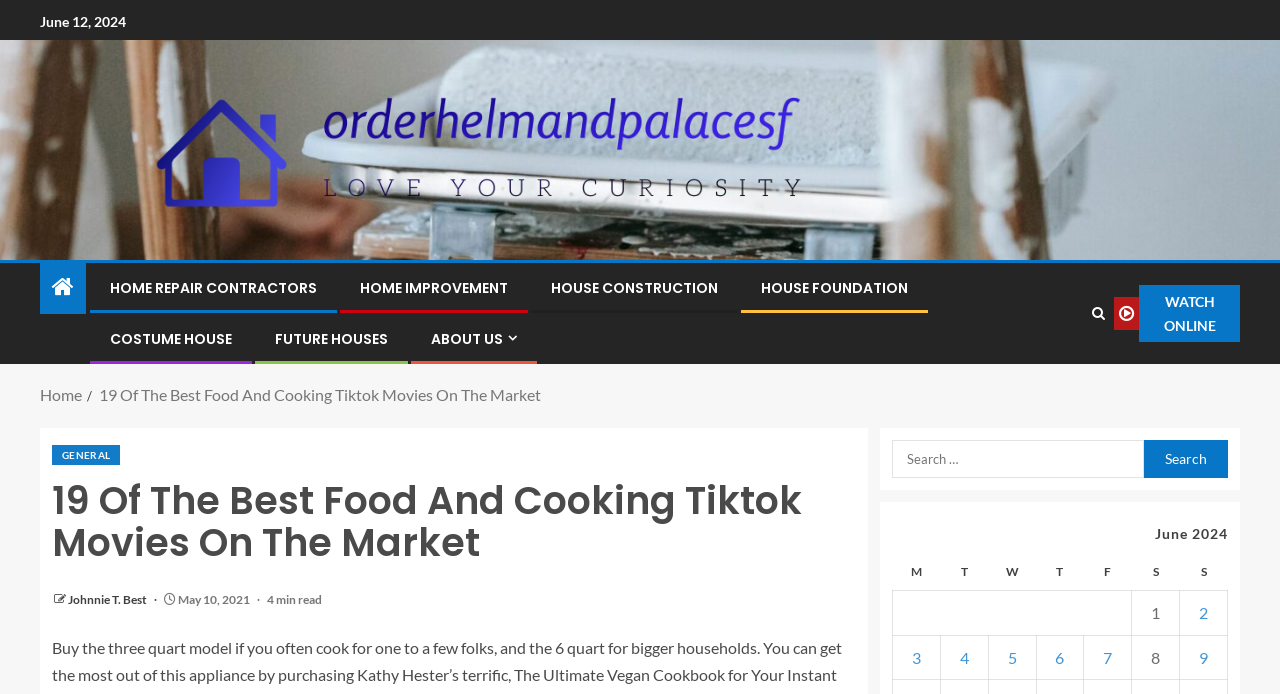Offer a detailed explanation of the webpage layout and contents.

This webpage appears to be a blog or article page focused on food and cooking TikTok movies. At the top, there is a date "June 12, 2024" and a link to "Orderhelmandpalacesf" with an accompanying image. Below this, there are several links to different categories, including "HOME REPAIR CONTRACTORS", "HOME IMPROVEMENT", and "HOUSE CONSTRUCTION".

The main content of the page is an article with the title "19 Of The Best Food And Cooking Tiktok Movies On The Market". The article has a header section with links to "GENERAL" and the author's name, "Johnnie T. Best". There is also a publication date "May 10, 2021" and an estimated reading time of "4 min read".

To the right of the article, there is a search bar with a "Search" button. Below the search bar, there is a table with column headers labeled "M", "T", "W", "T", "F", "S", and "S". The table appears to be a calendar or schedule, with links to posts published on different dates in June 2024.

At the bottom of the page, there is a navigation section with links to "Home" and the current page, "19 Of The Best Food And Cooking Tiktok Movies On The Market". There are also several social media links, including a "WATCH ONLINE" button.